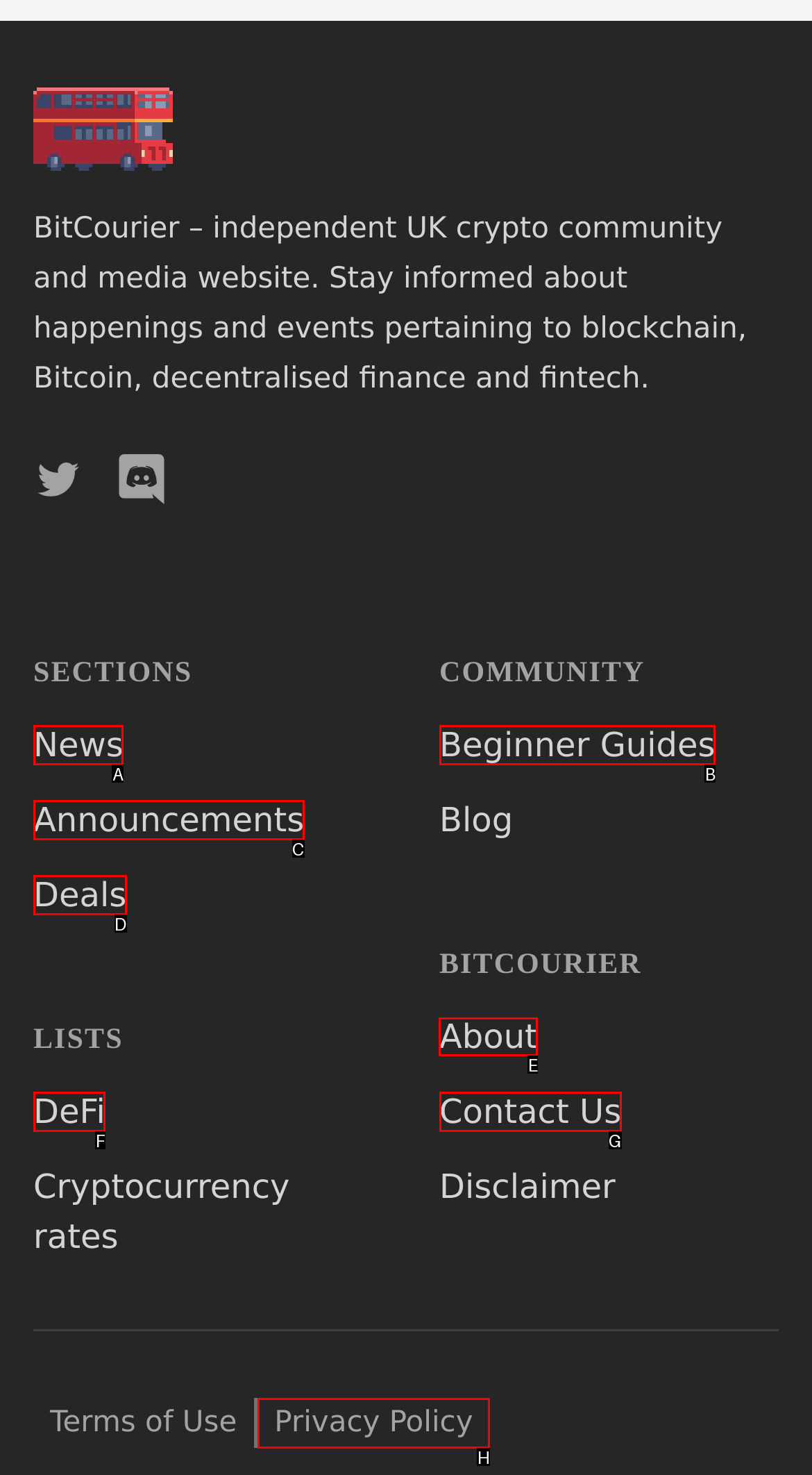Identify the HTML element to click to execute this task: check About page Respond with the letter corresponding to the proper option.

E